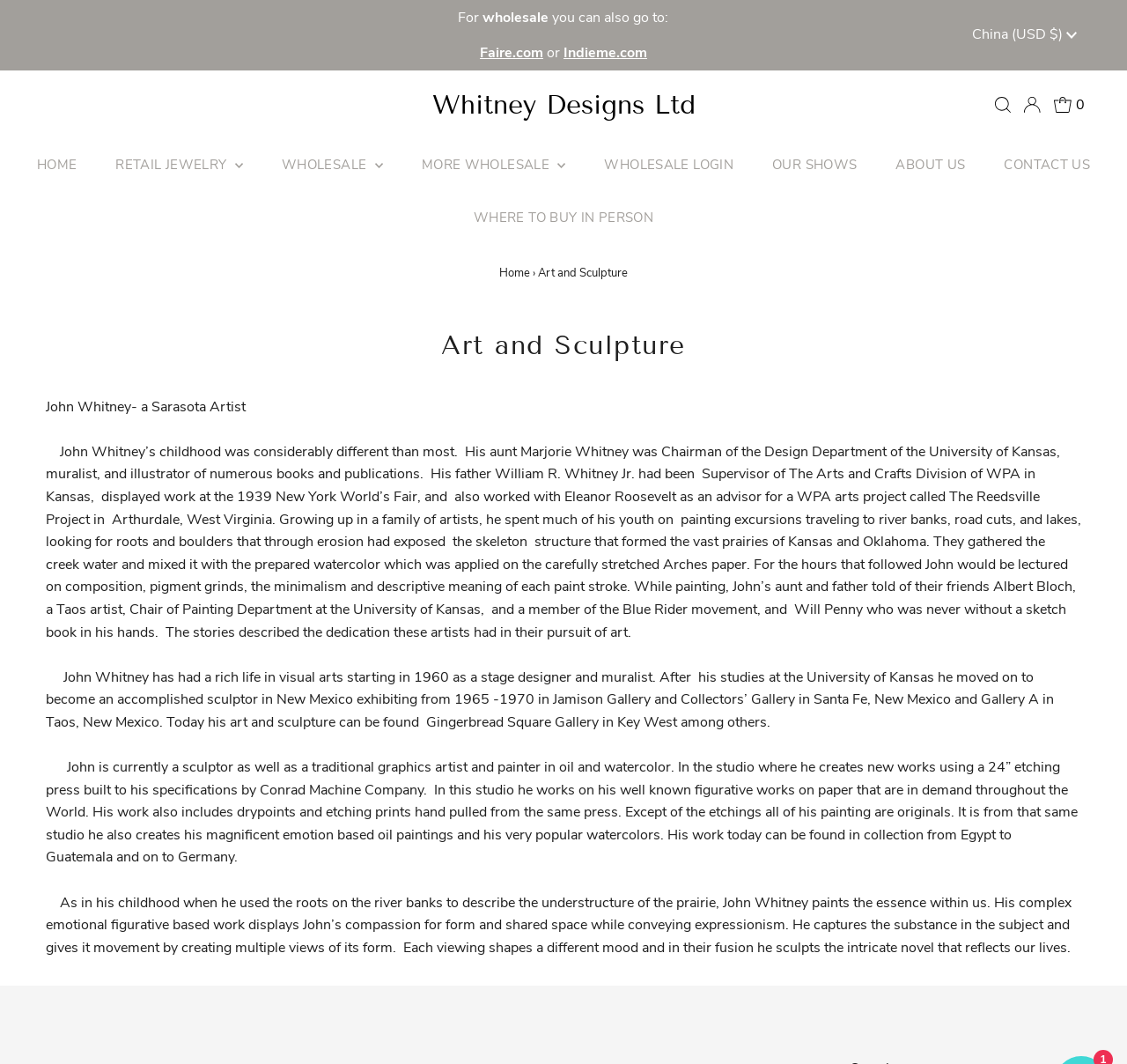Could you highlight the region that needs to be clicked to execute the instruction: "Click on the 'Faire.com' link"?

[0.426, 0.041, 0.482, 0.059]